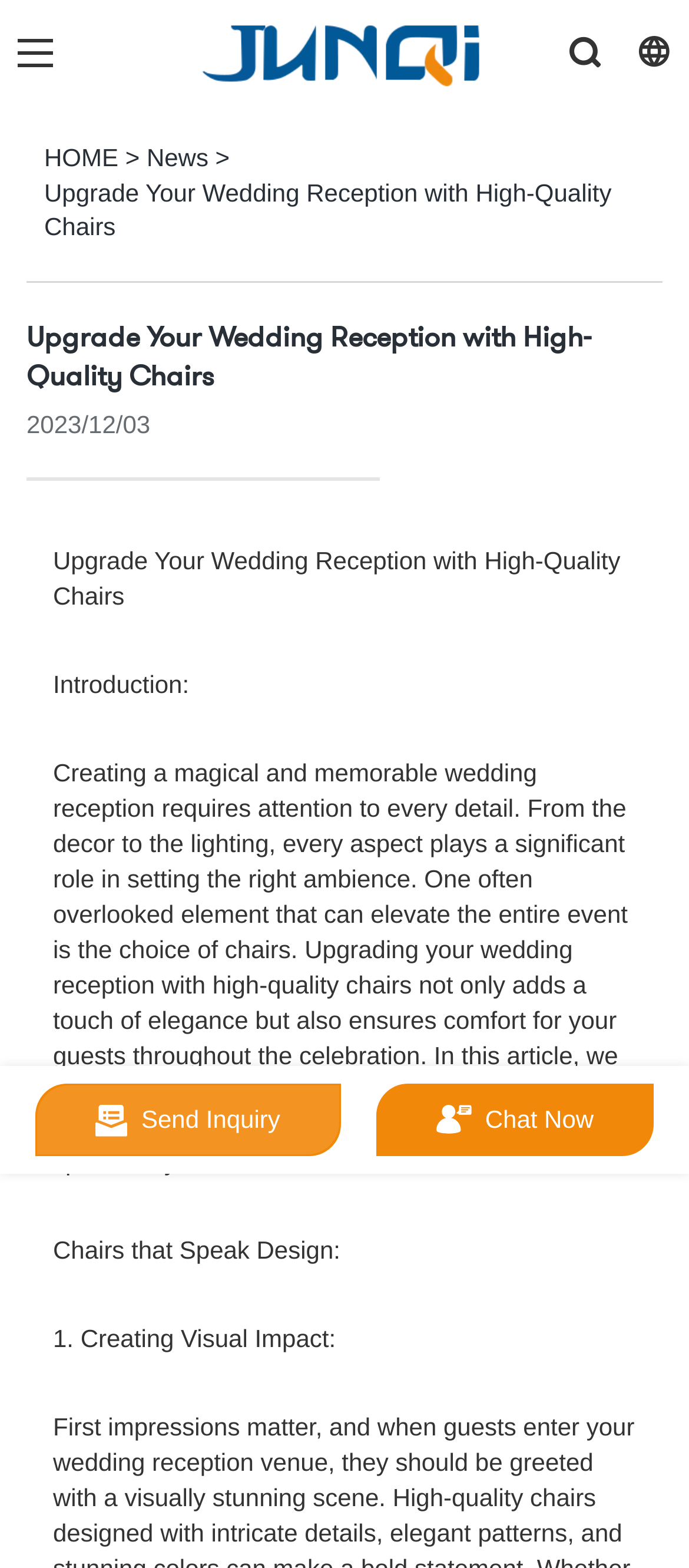Locate the bounding box of the UI element described in the following text: "Send Inquiry".

[0.051, 0.691, 0.494, 0.737]